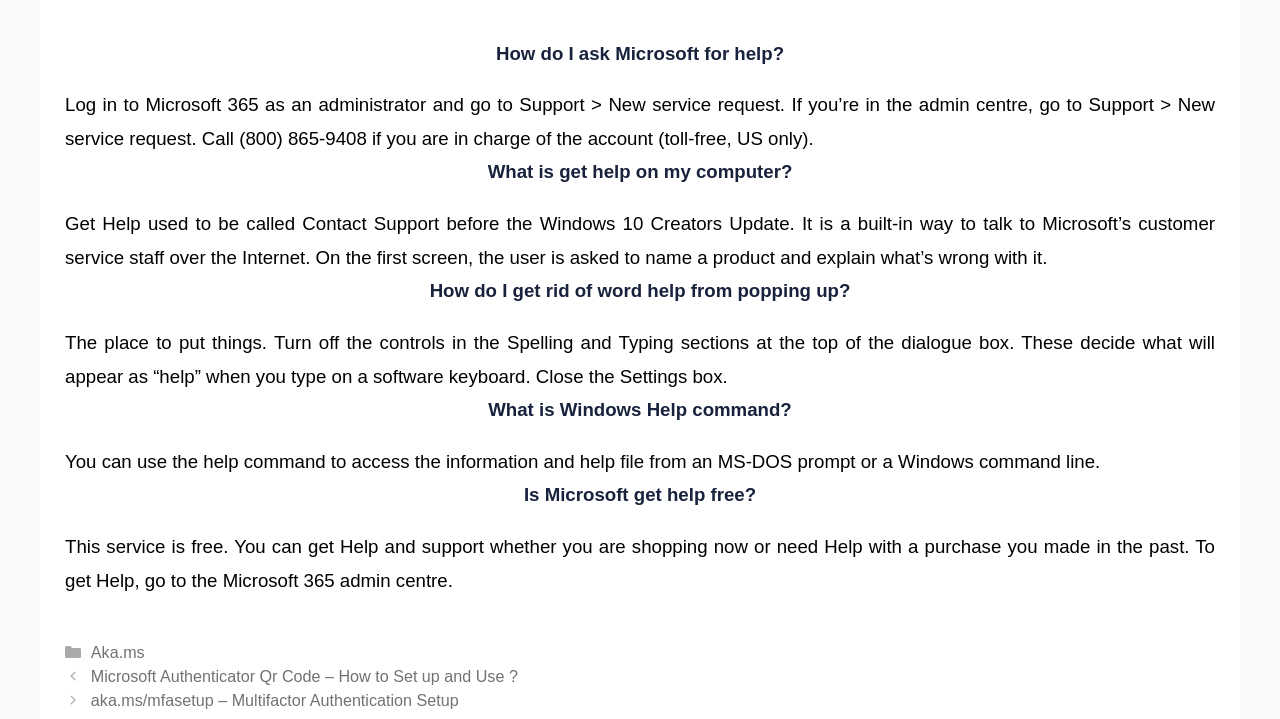Is Microsoft get help free?
Using the image as a reference, give a one-word or short phrase answer.

Yes